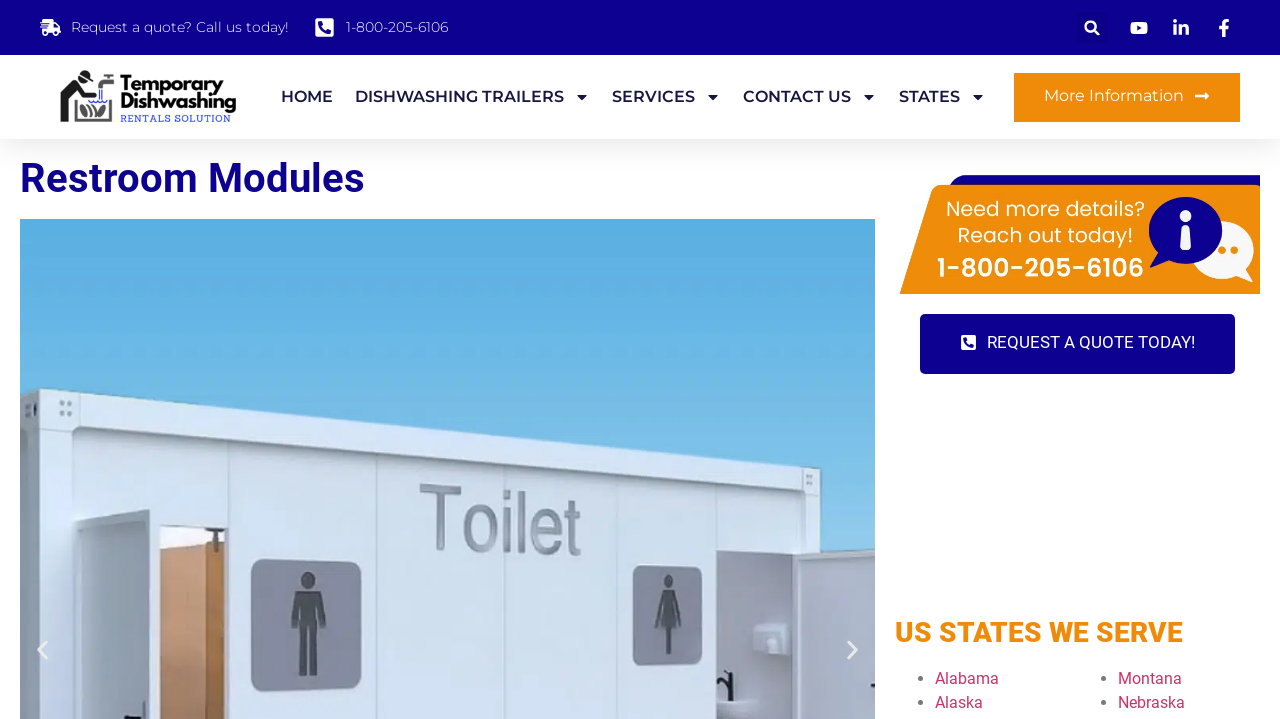Using the description "States", predict the bounding box of the relevant HTML element.

[0.702, 0.103, 0.77, 0.167]